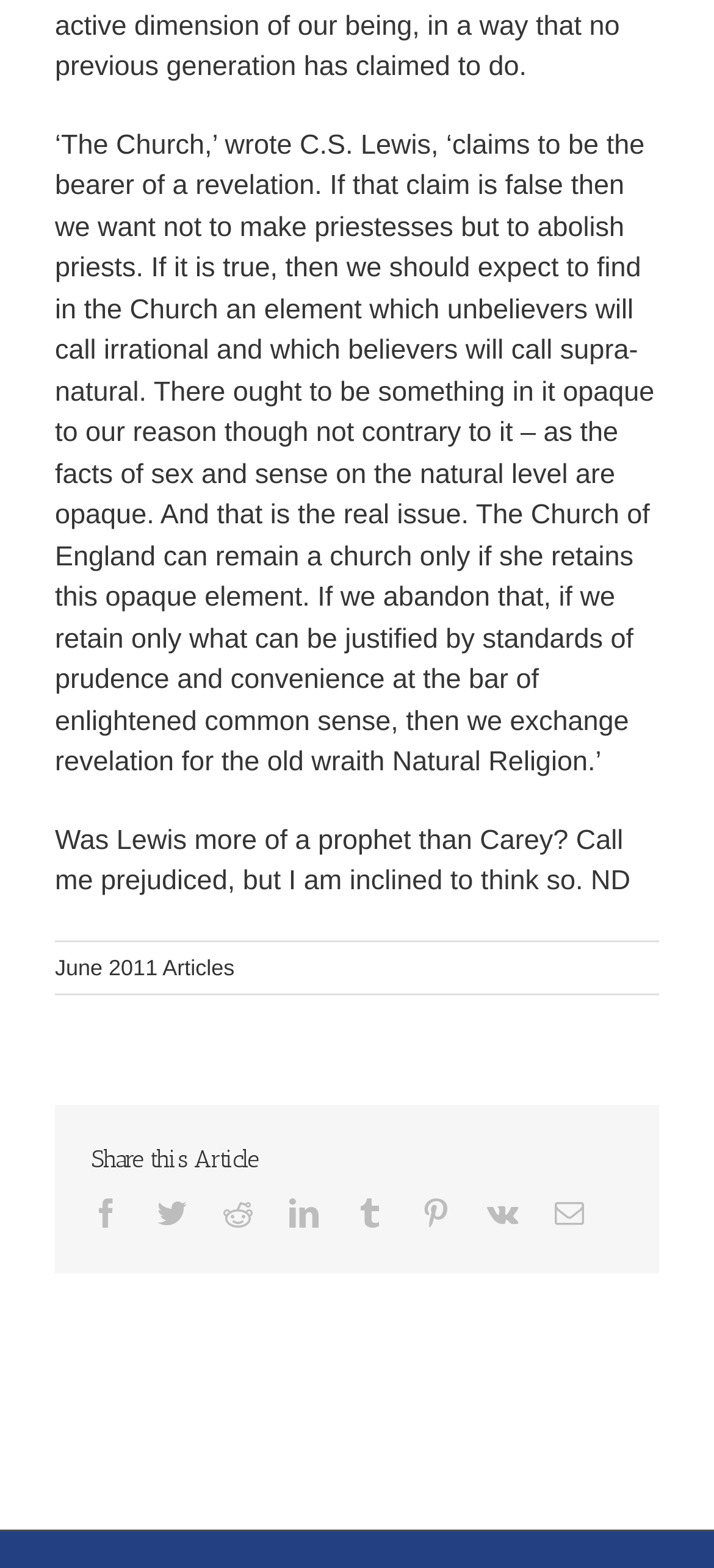How many articles are available for June 2011?
Please answer the question as detailed as possible based on the image.

The link 'June 2011 Articles' is available, but it does not provide the exact number of articles available for that month.